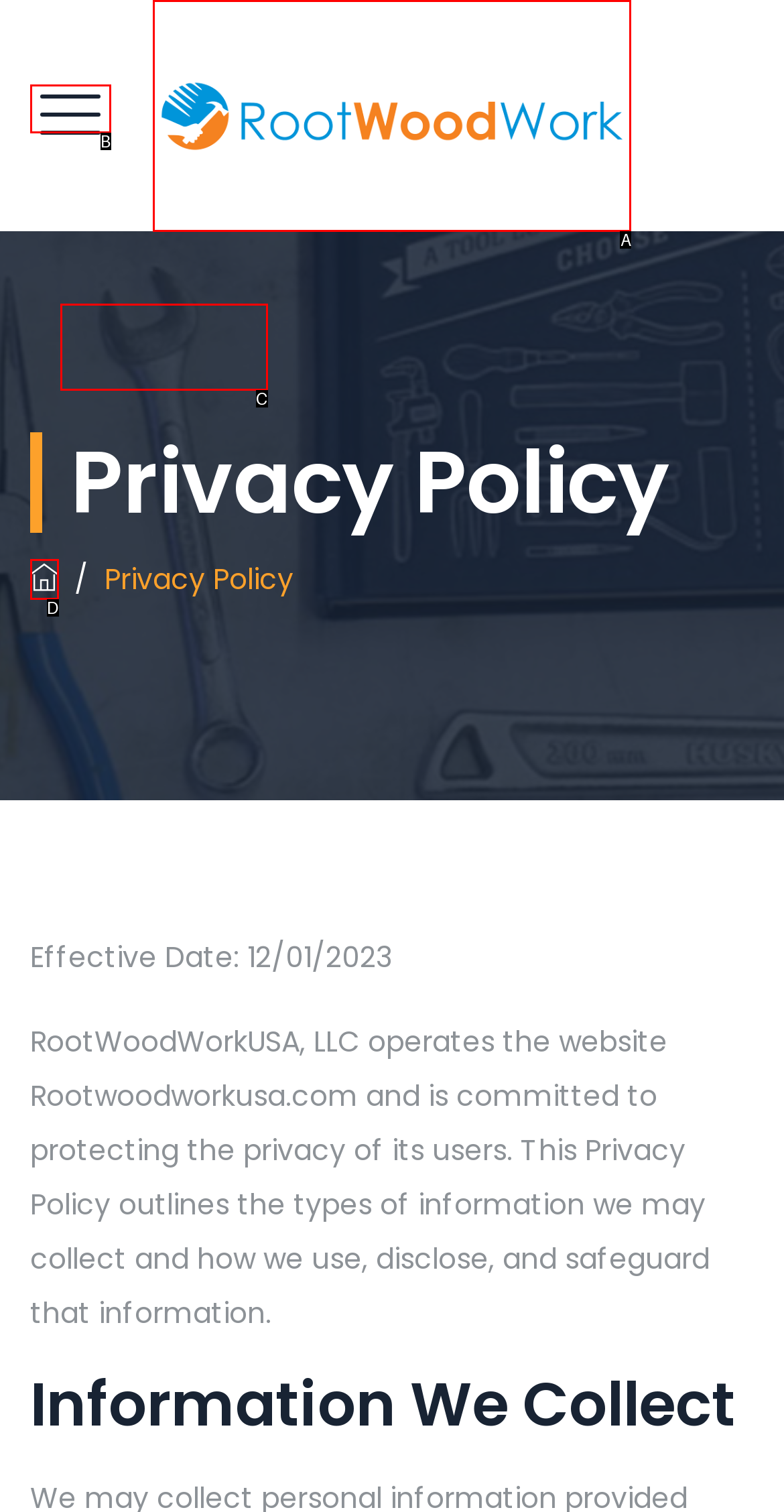Determine the HTML element that best aligns with the description: Damon Buxton
Answer with the appropriate letter from the listed options.

None